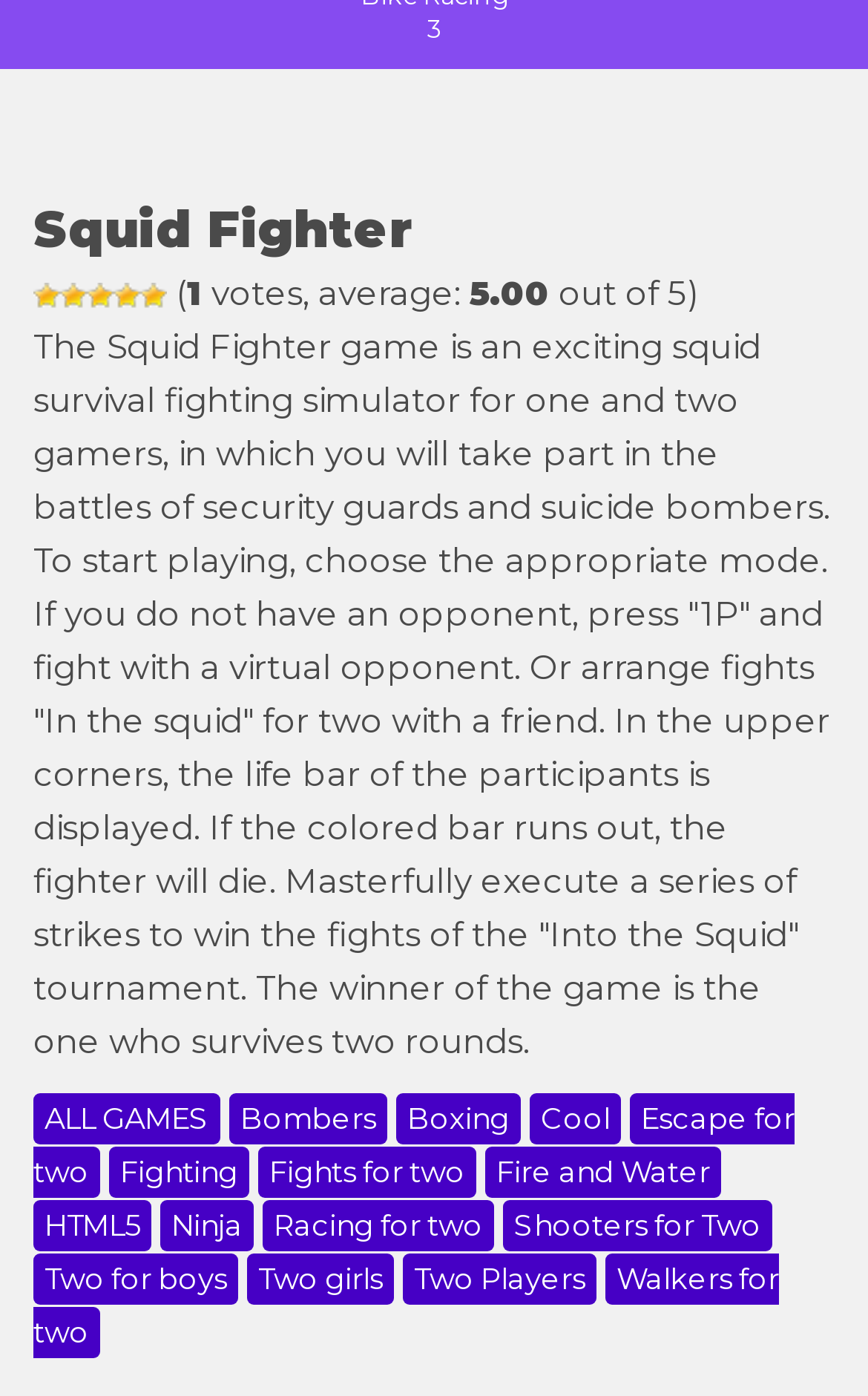Given the following UI element description: "Boxing", find the bounding box coordinates in the webpage screenshot.

[0.456, 0.782, 0.6, 0.819]